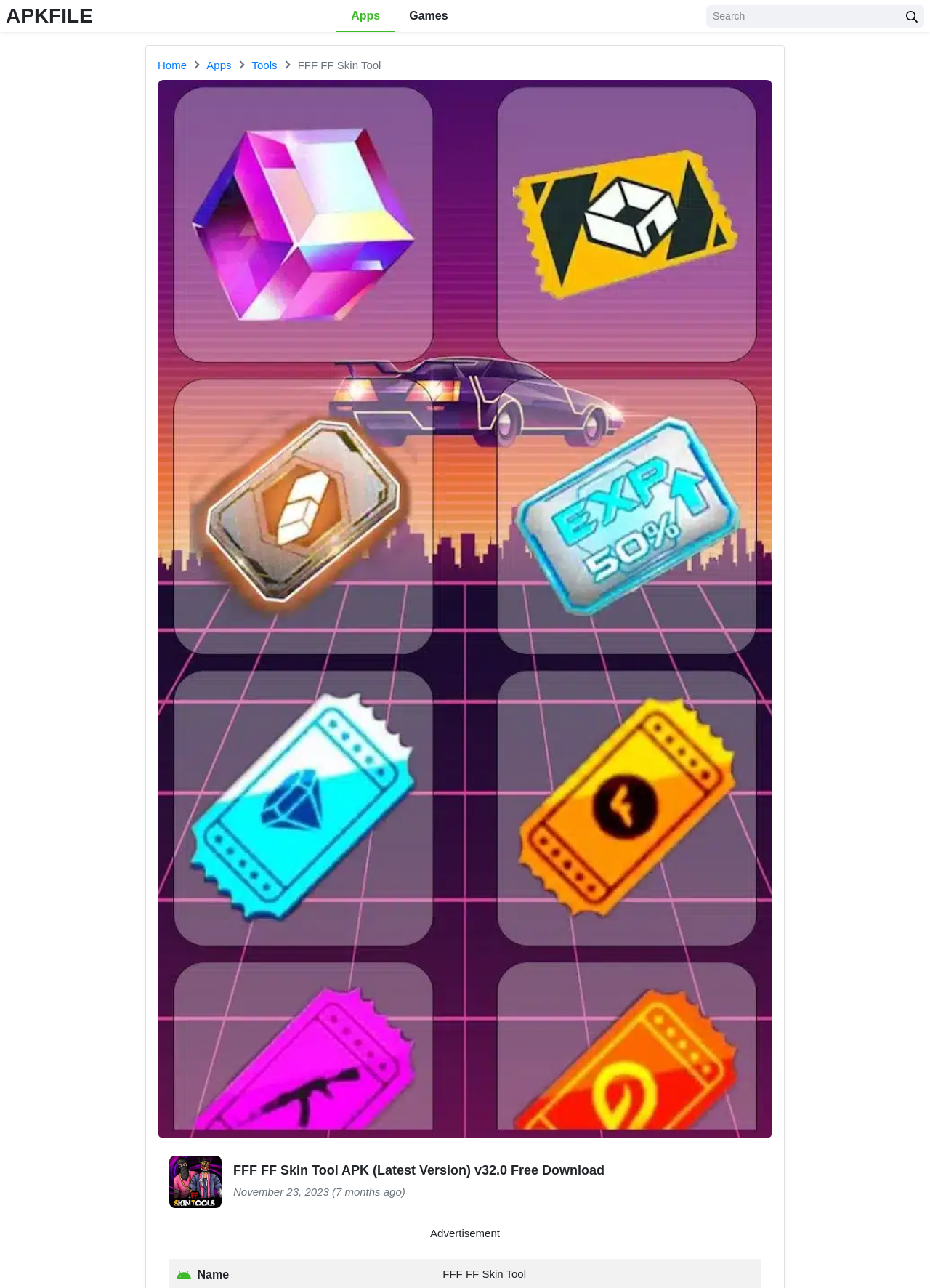Determine the bounding box for the described HTML element: "name="s" placeholder="Search"". Ensure the coordinates are four float numbers between 0 and 1 in the format [left, top, right, bottom].

[0.759, 0.004, 0.968, 0.021]